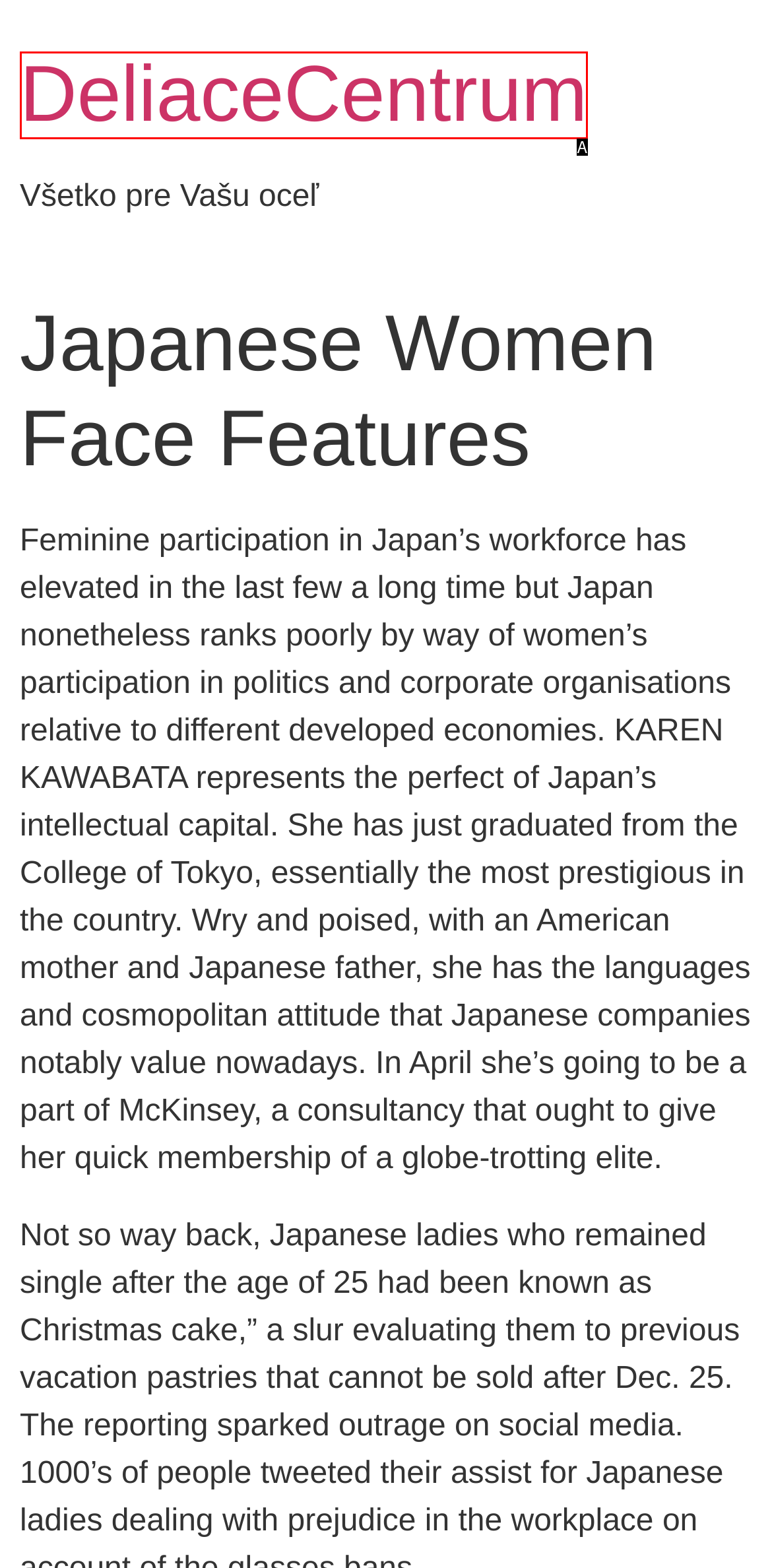Select the HTML element that fits the following description: DeliaceCentrum
Provide the letter of the matching option.

A